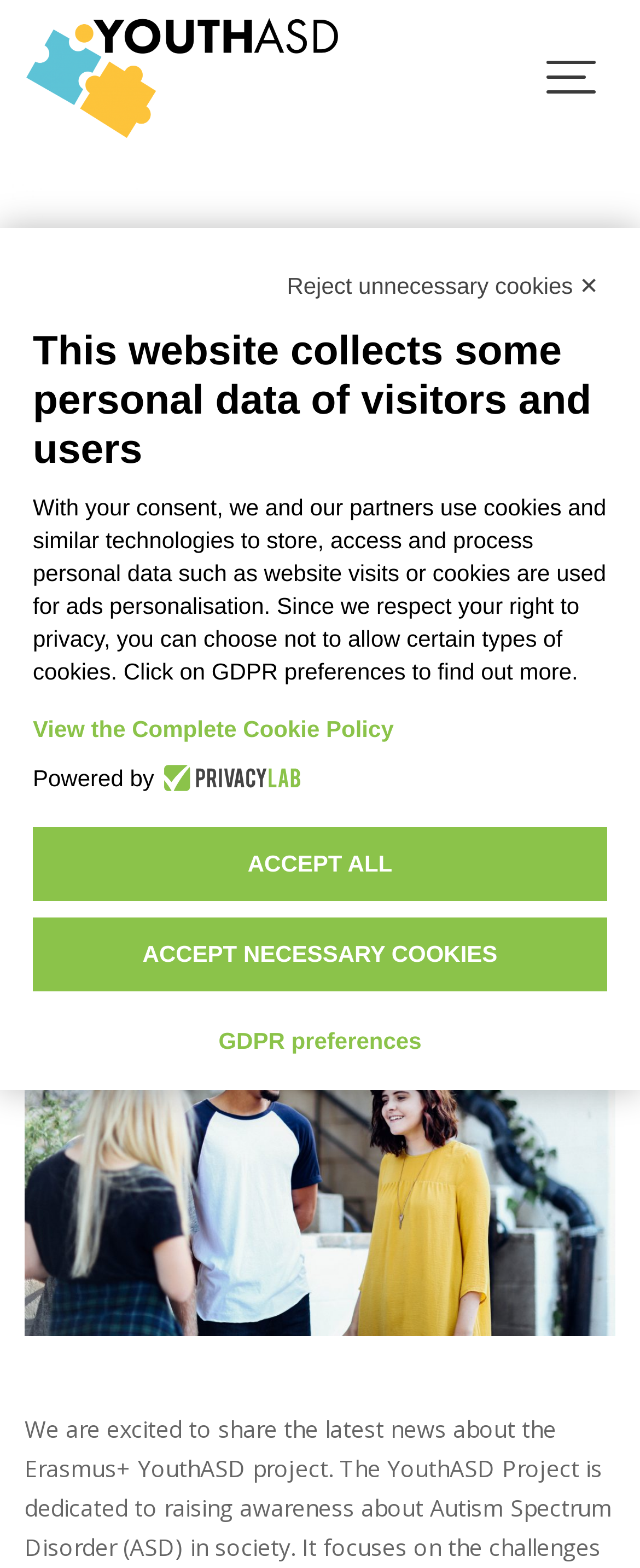Locate the bounding box coordinates of the element that should be clicked to fulfill the instruction: "Click the Youth ASD link".

[0.041, 0.012, 0.528, 0.087]